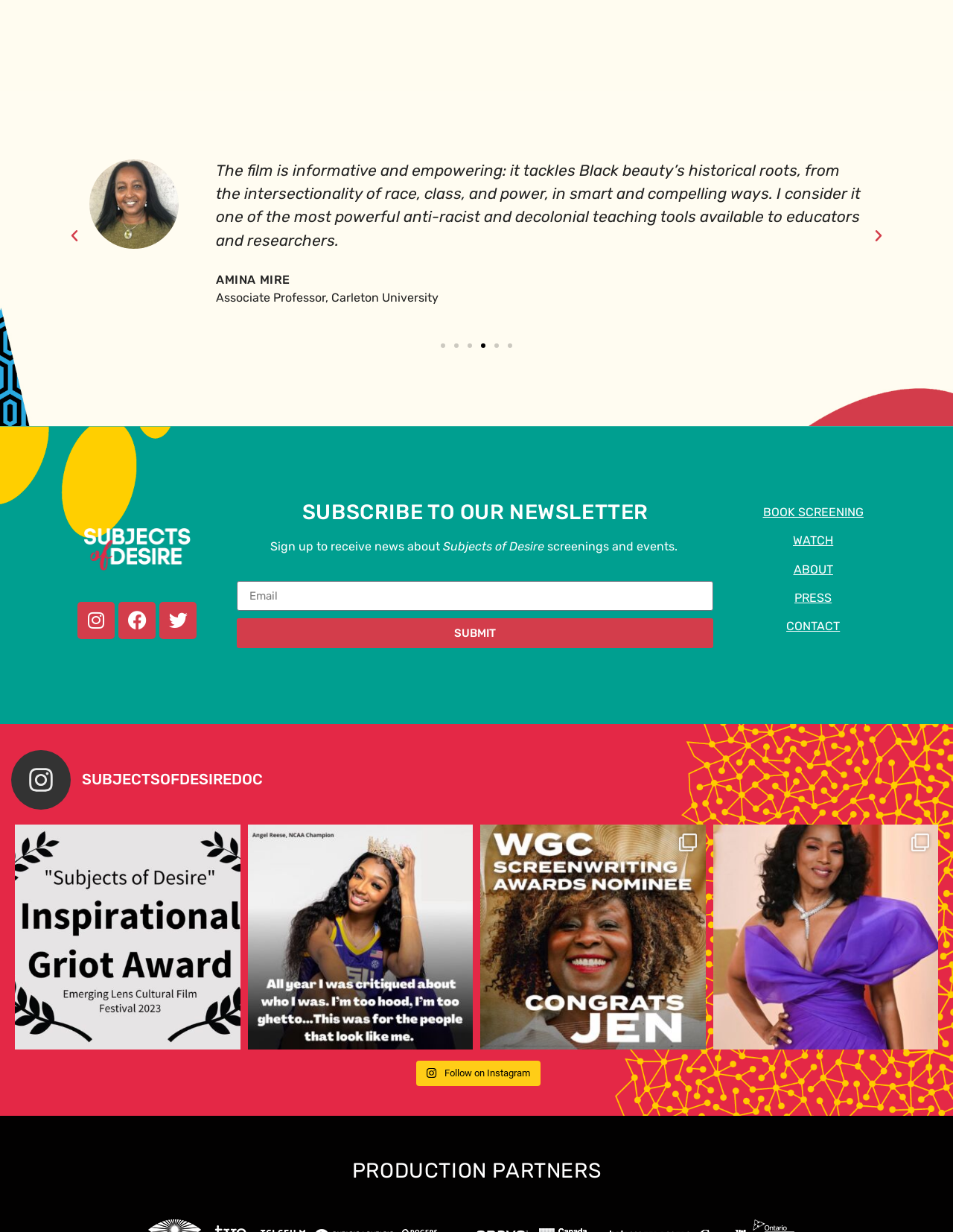With reference to the screenshot, provide a detailed response to the question below:
What is the name of the person mentioned in the first link?

The first link mentions 'Happy Birthday to @jenniferjholness', indicating that the person being referred to is Jennifer J. Holness.